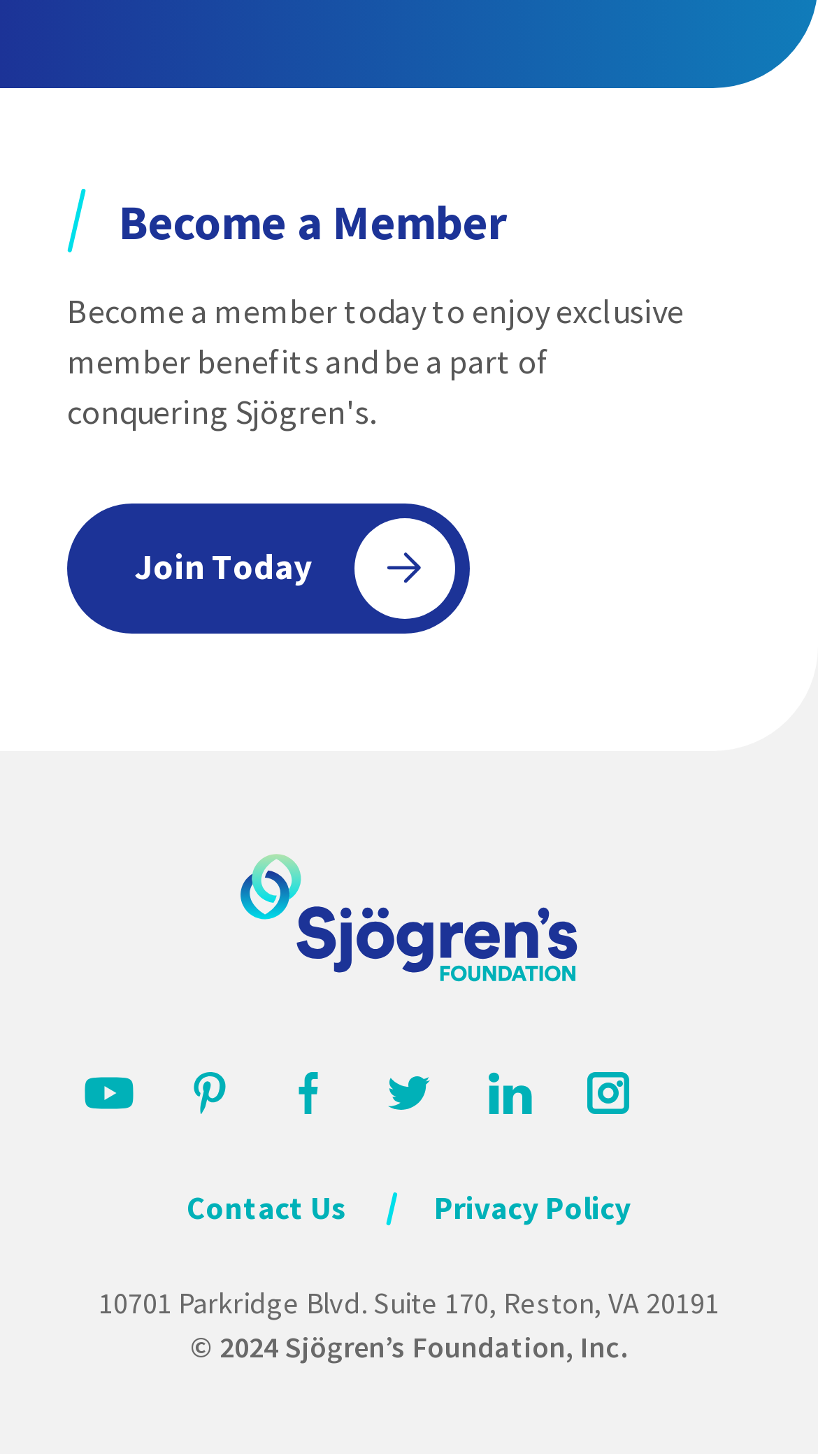Locate the bounding box coordinates for the element described below: "Privacy Policy". The coordinates must be four float values between 0 and 1, formatted as [left, top, right, bottom].

[0.531, 0.814, 0.772, 0.845]